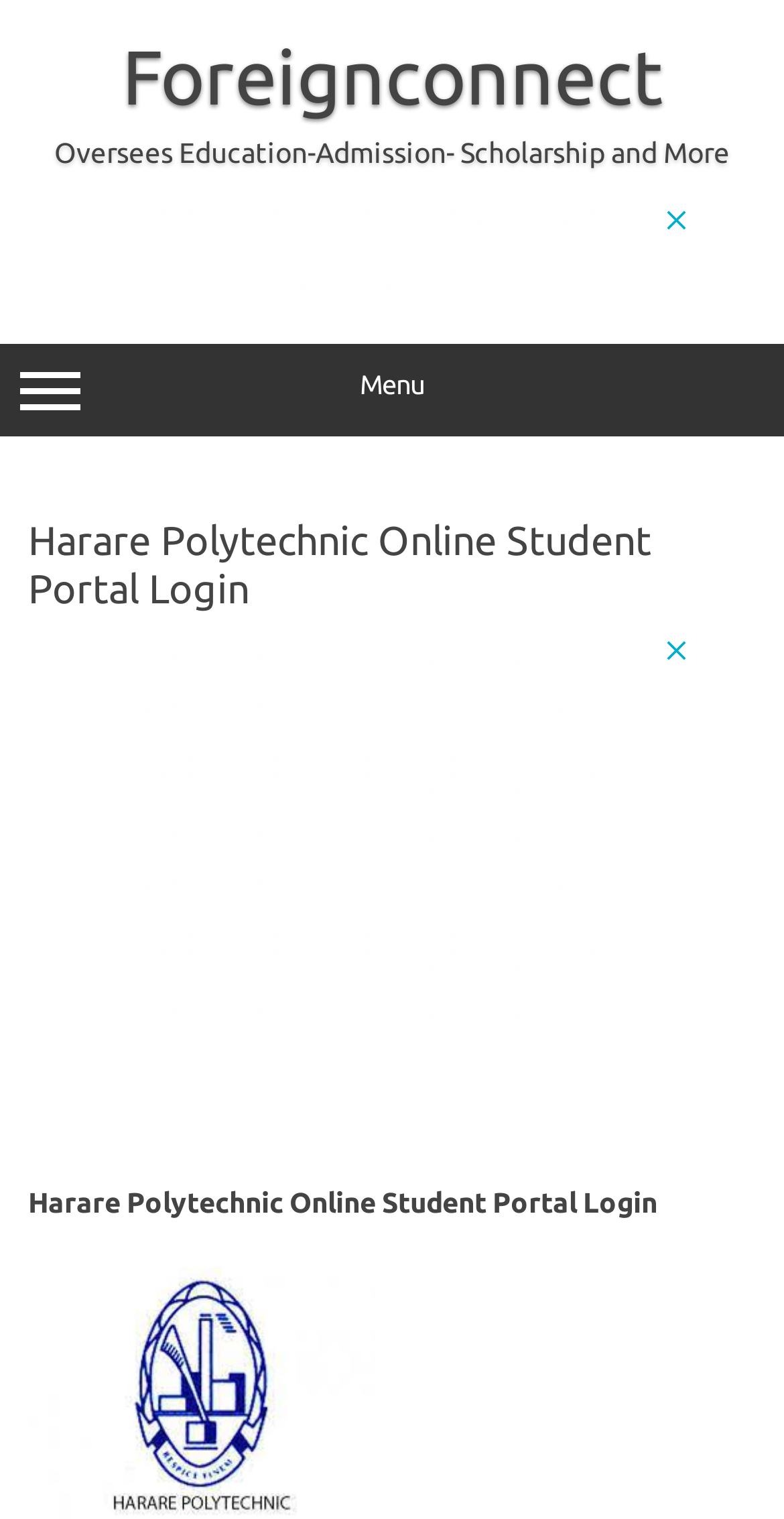What is the purpose of this portal?
Your answer should be a single word or phrase derived from the screenshot.

Student login